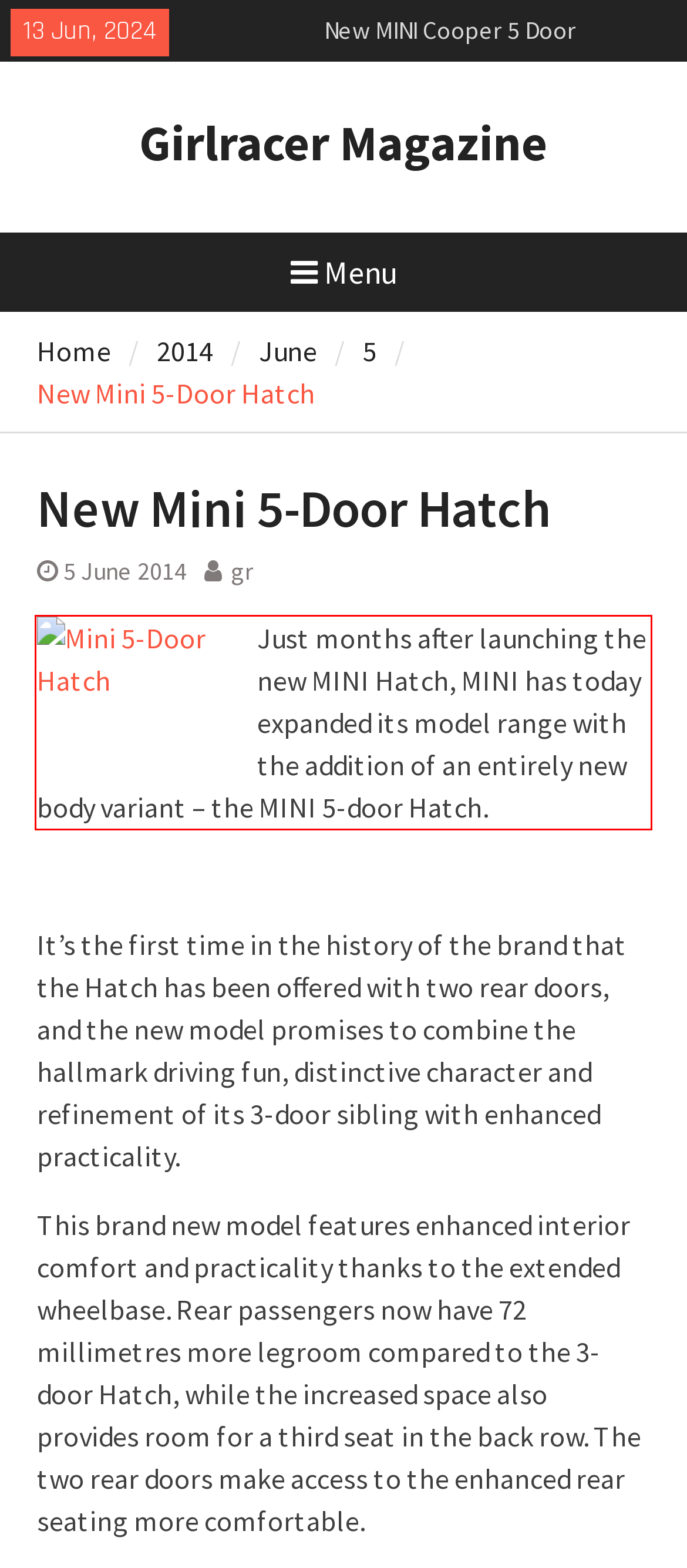Identify the red bounding box in the webpage screenshot and perform OCR to generate the text content enclosed.

Just months after launching the new MINI Hatch, MINI has today expanded its model range with the addition of an entirely new body variant – the MINI 5-door Hatch.